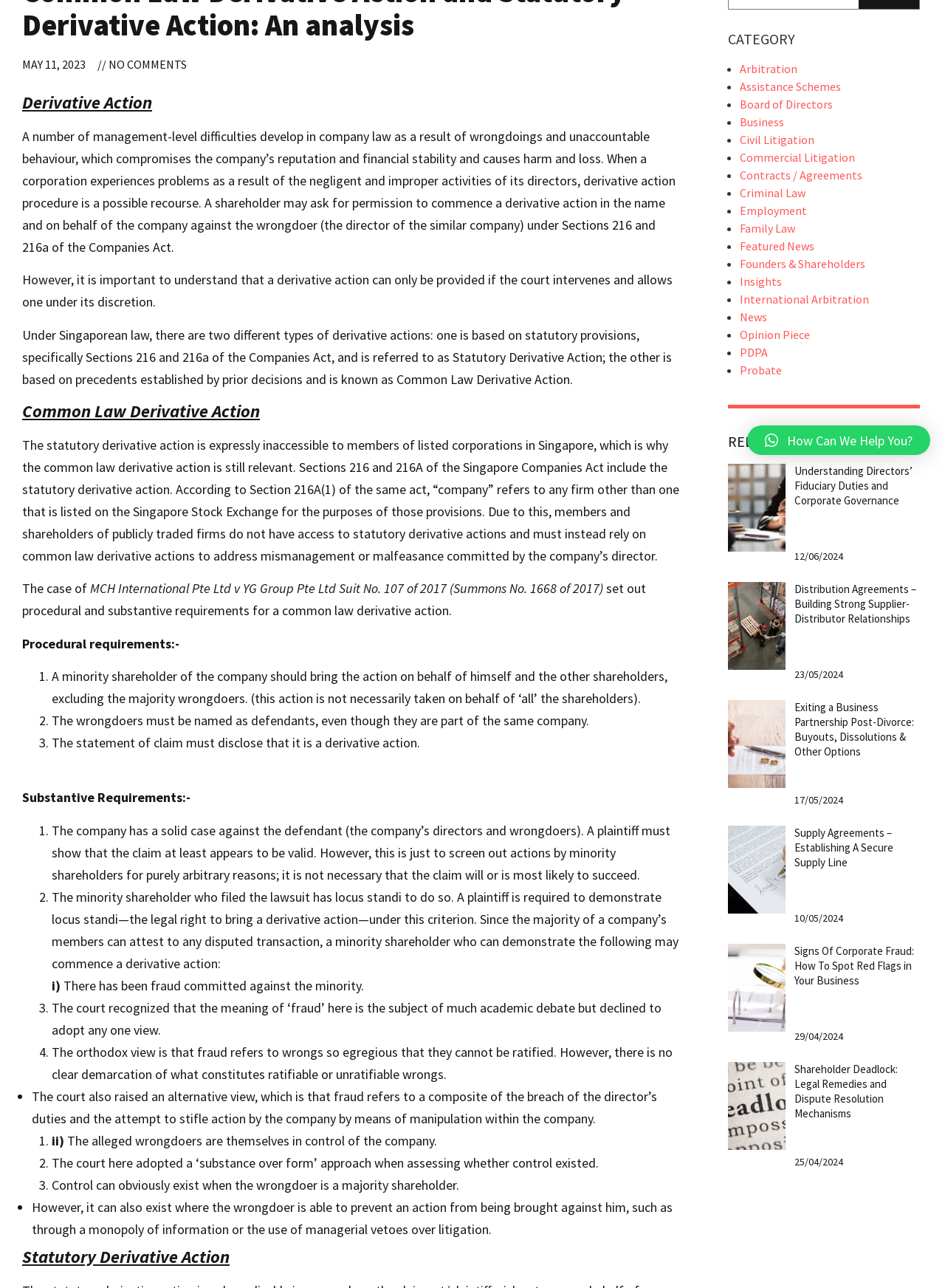Given the webpage screenshot and the description, determine the bounding box coordinates (top-left x, top-left y, bottom-right x, bottom-right y) that define the location of the UI element matching this description: News

[0.783, 0.24, 0.811, 0.252]